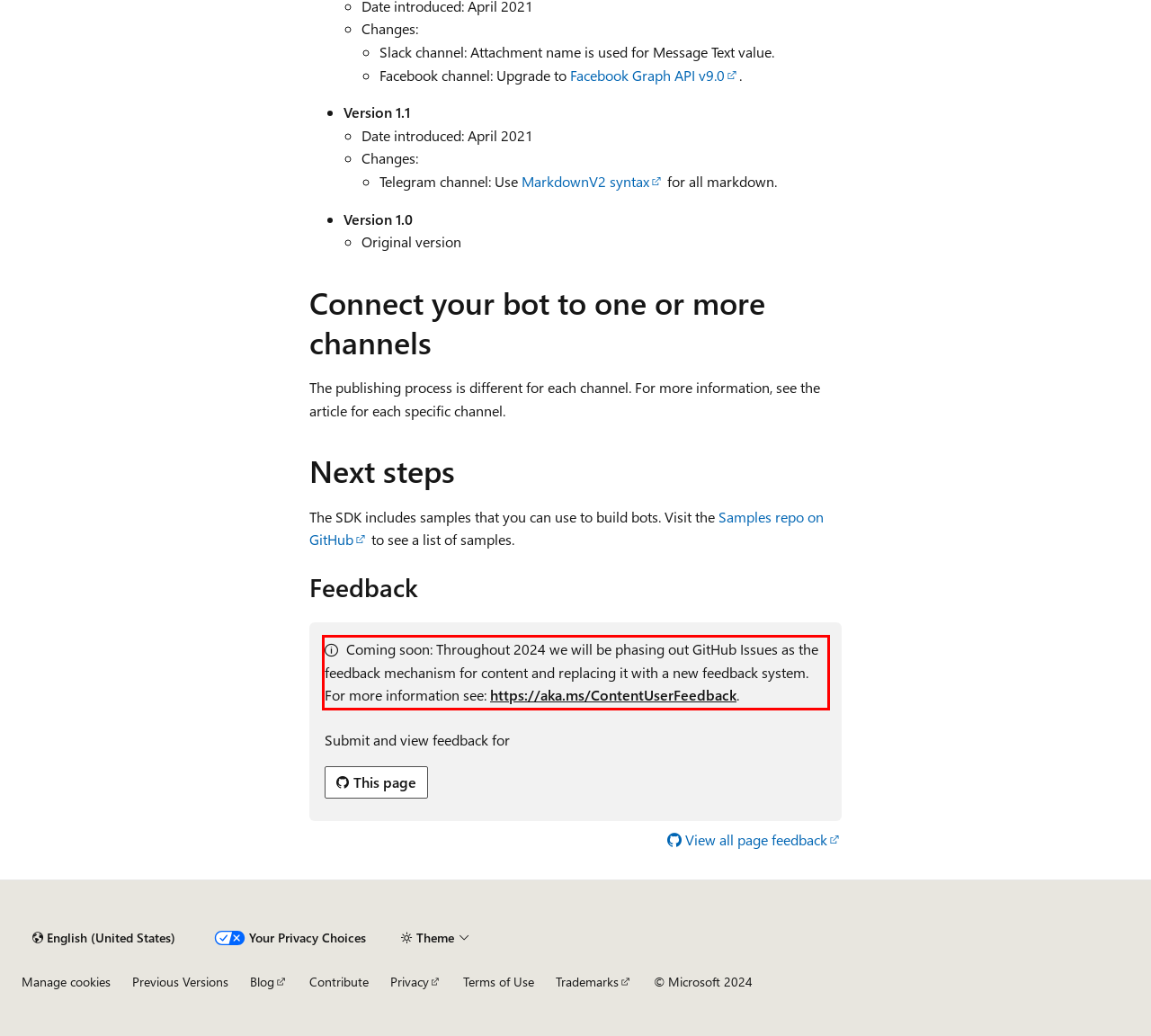Locate the red bounding box in the provided webpage screenshot and use OCR to determine the text content inside it.

Coming soon: Throughout 2024 we will be phasing out GitHub Issues as the feedback mechanism for content and replacing it with a new feedback system. For more information see: https://aka.ms/ContentUserFeedback.